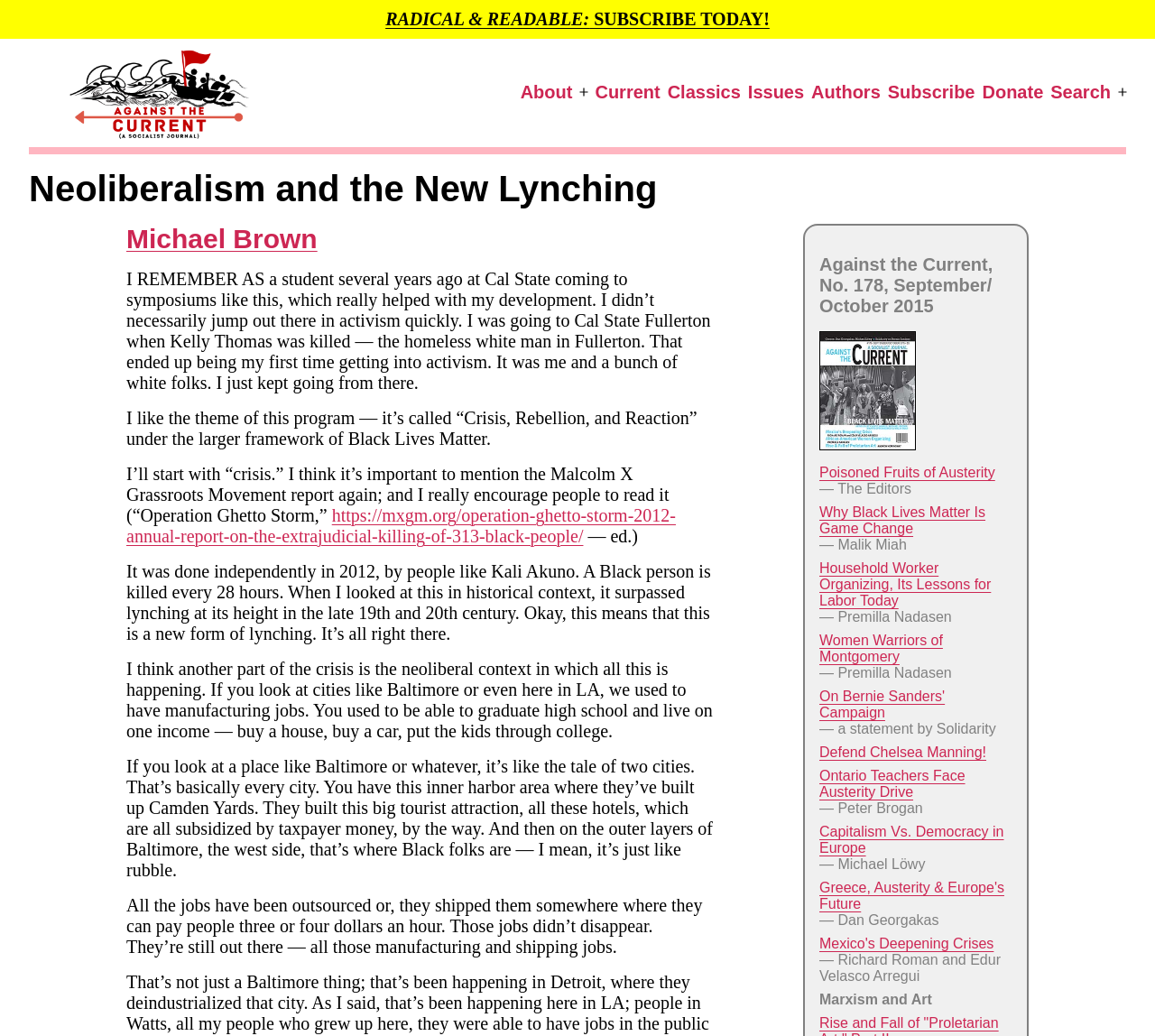Who is the author of the article?
Please use the image to provide a one-word or short phrase answer.

Not specified